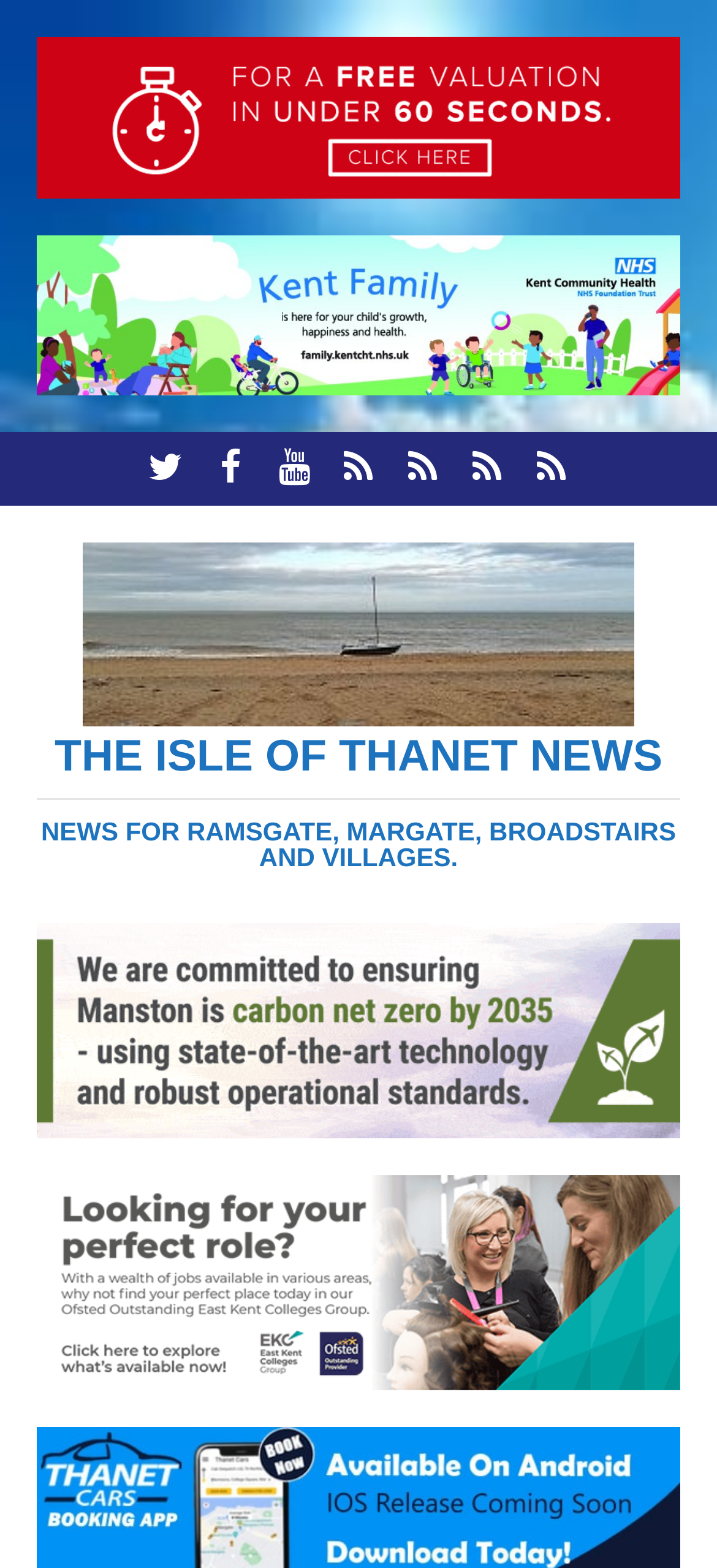Locate the bounding box coordinates of the region to be clicked to comply with the following instruction: "Go to the Isle Of Thanet News homepage". The coordinates must be four float numbers between 0 and 1, in the form [left, top, right, bottom].

[0.115, 0.489, 0.885, 0.511]